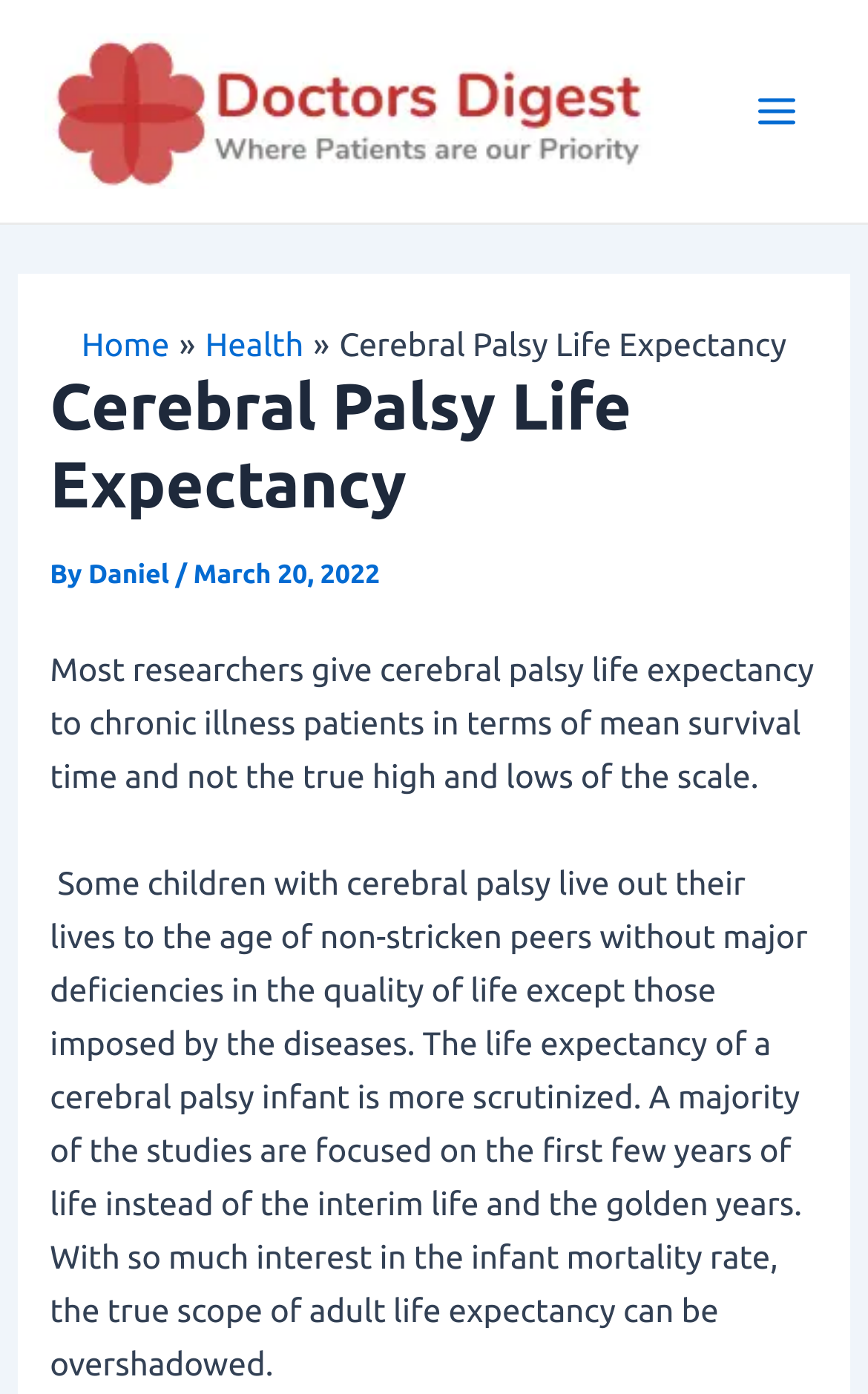With reference to the screenshot, provide a detailed response to the question below:
What is the topic of the article?

The topic of the article is mentioned in the header section, where it says 'Cerebral Palsy Life Expectancy'.